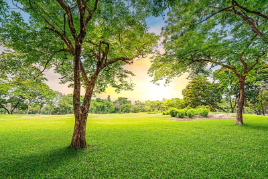Detail everything you observe in the image.

The image showcases a lush, green lawn framed by tall trees, under a picturesque sky that hints at a serene sunset. The rich emerald grass is vibrant and well-maintained, suggesting the effectiveness of professional lawn care services. This scenery underscores the dedication of Moolenaar Supreme Professional Lawn Care, a family-owned business with over 30 years of experience in fertilizing, aerating, and maintaining healthy lawns. The tranquil environment depicted highlights the importance of proper lawn care in creating beautiful outdoor spaces that enhance both aesthetic appeal and ecological health.